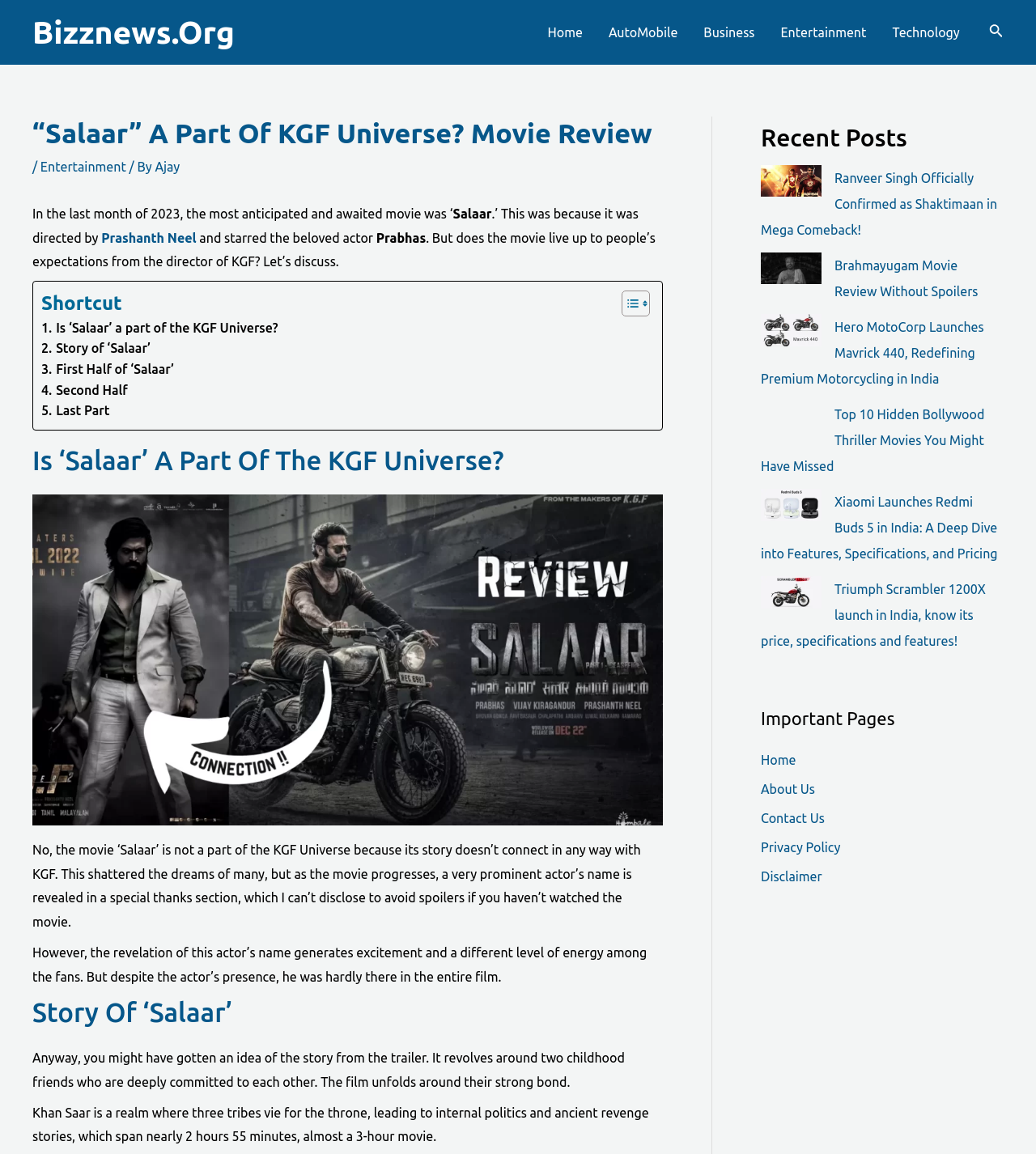Provide a brief response to the question below using one word or phrase:
What is the name of the realm where three tribes vie for the throne in the movie Salaar?

Khan Saar